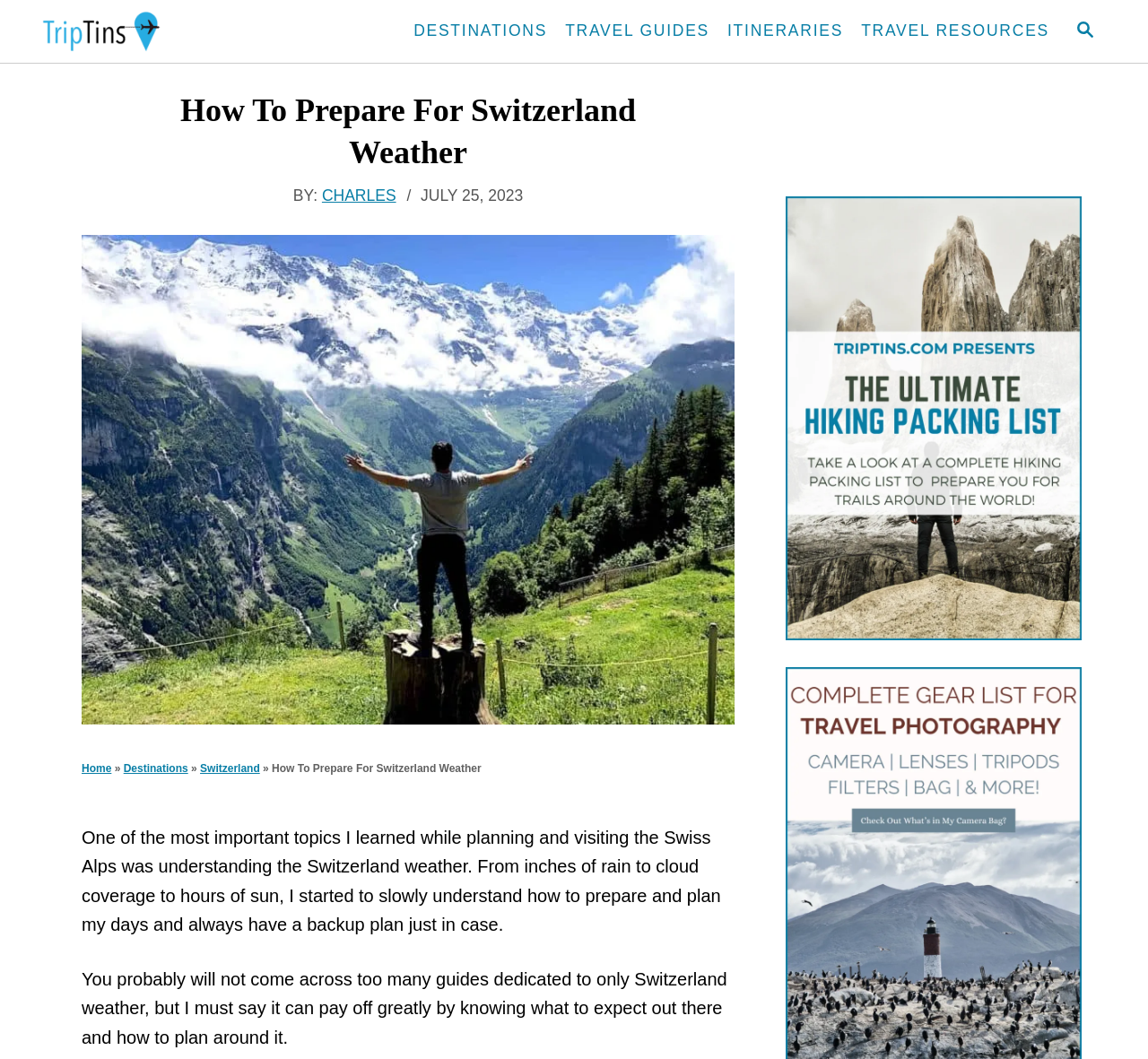Please determine the bounding box coordinates of the element to click in order to execute the following instruction: "Visit TripTins homepage". The coordinates should be four float numbers between 0 and 1, specified as [left, top, right, bottom].

[0.031, 0.0, 0.309, 0.059]